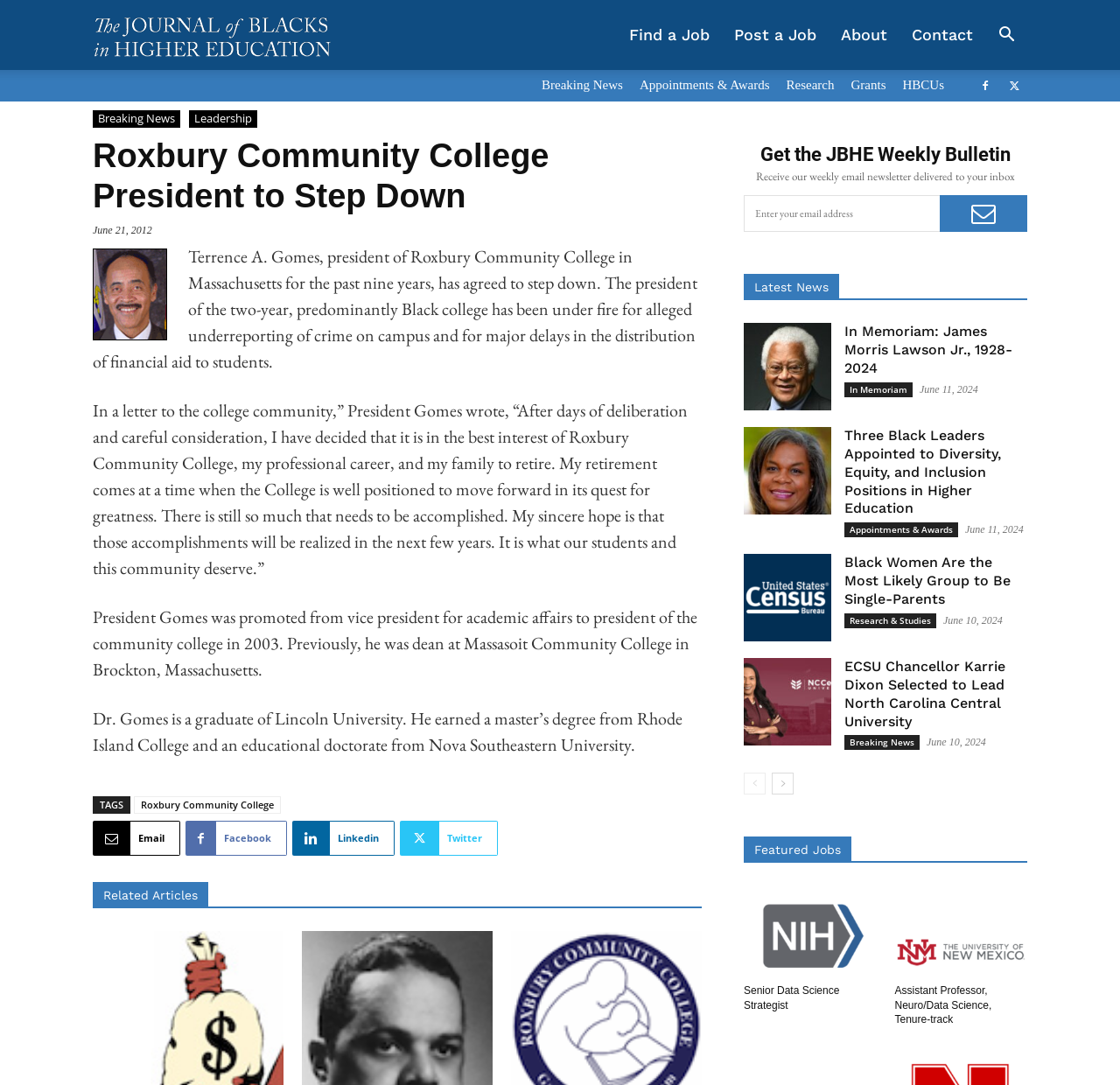What is the main heading of this webpage? Please extract and provide it.

Roxbury Community College President to Step Down